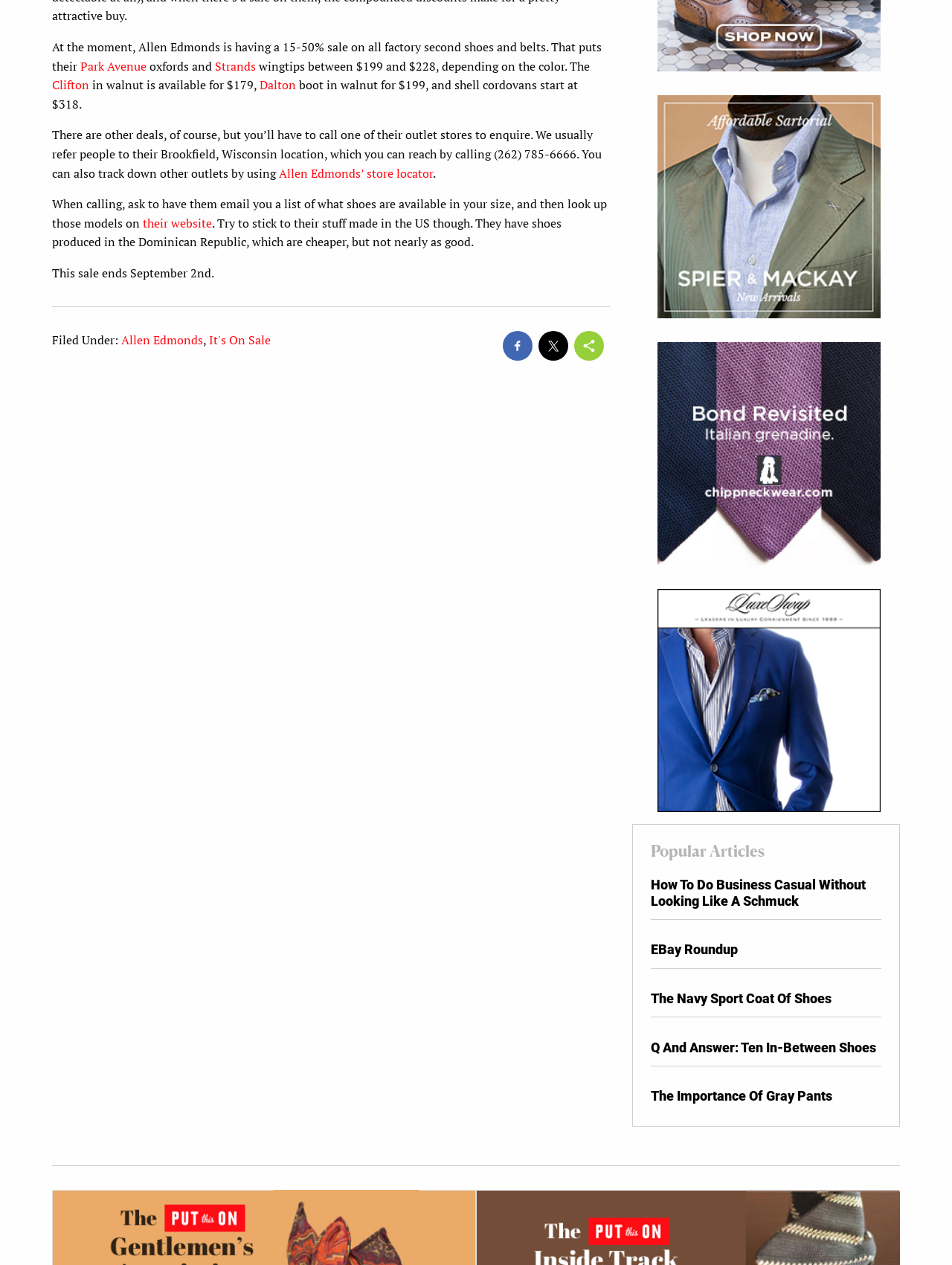Determine the bounding box coordinates of the clickable region to execute the instruction: "Call the Brookfield, Wisconsin location". The coordinates should be four float numbers between 0 and 1, denoted as [left, top, right, bottom].

[0.055, 0.1, 0.632, 0.143]